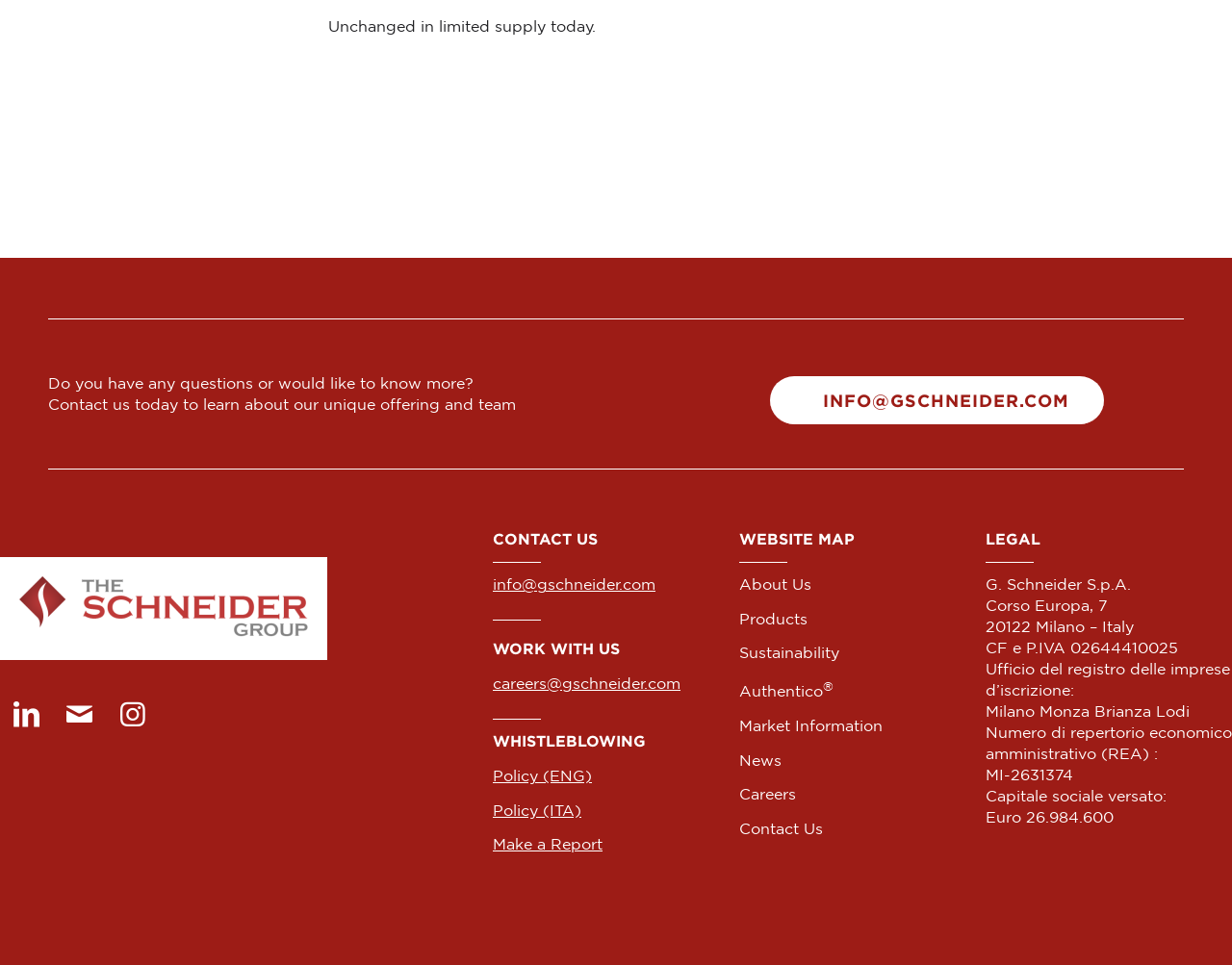Using the description "Privacy Policy", predict the bounding box of the relevant HTML element.

[0.545, 0.018, 0.605, 0.03]